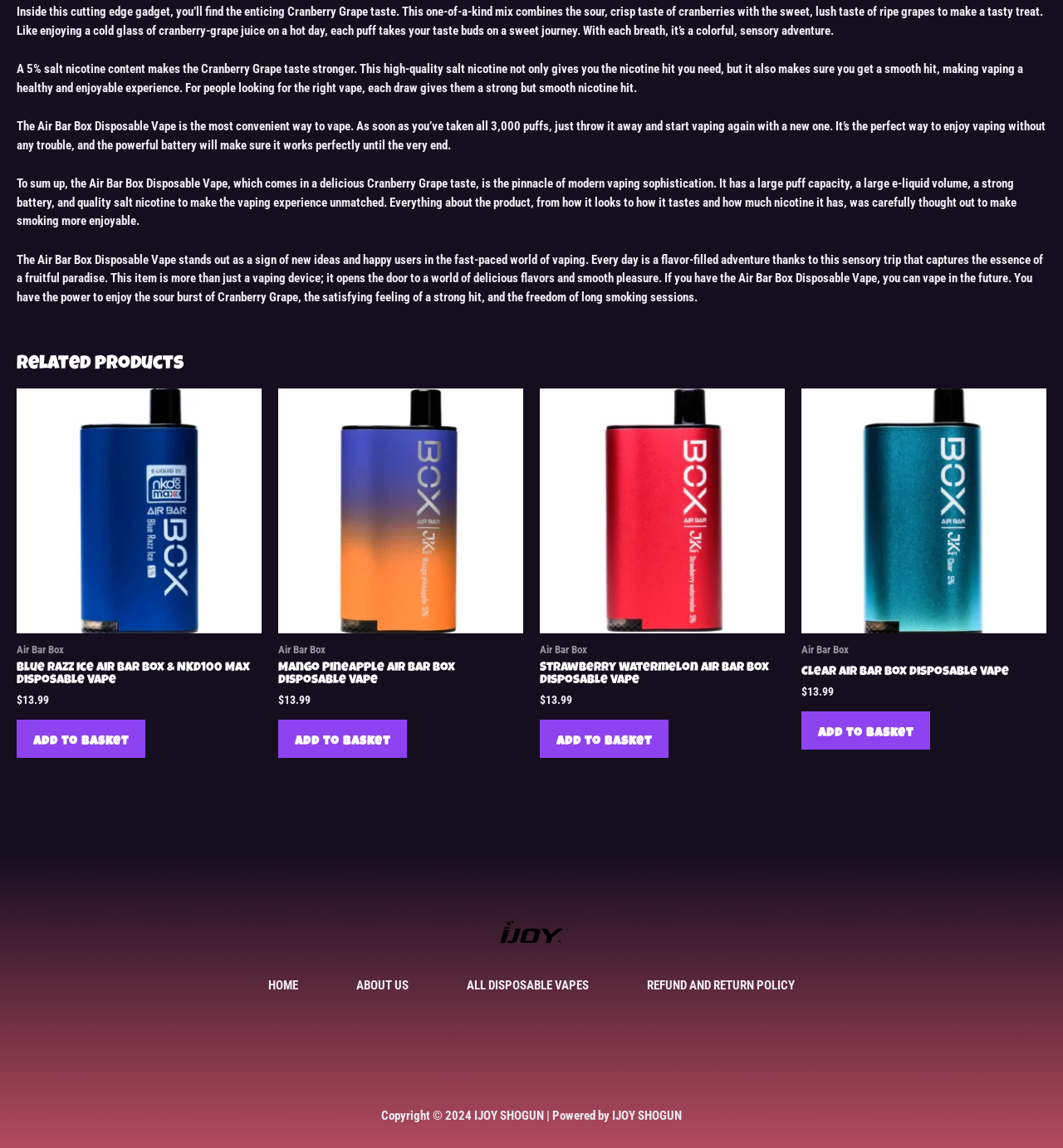What is the price of each related product?
Using the image provided, answer with just one word or phrase.

$13.99